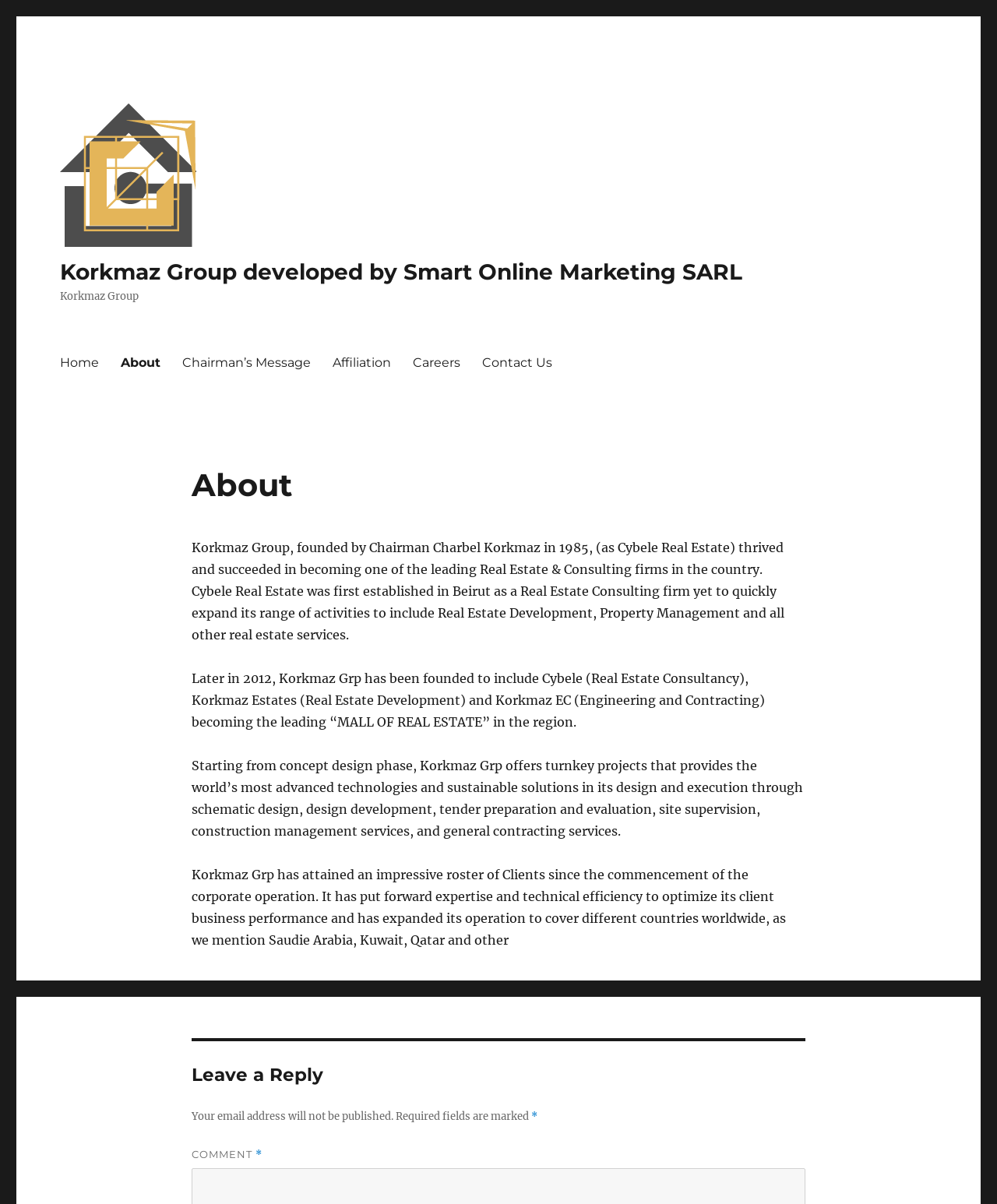What is the purpose of the 'Leave a Reply' section?
Kindly offer a detailed explanation using the data available in the image.

The purpose of the 'Leave a Reply' section can be inferred from the heading element that says 'Leave a Reply' and the surrounding elements that suggest a comment form. This indicates that the purpose of this section is to allow users to leave a comment or reply.